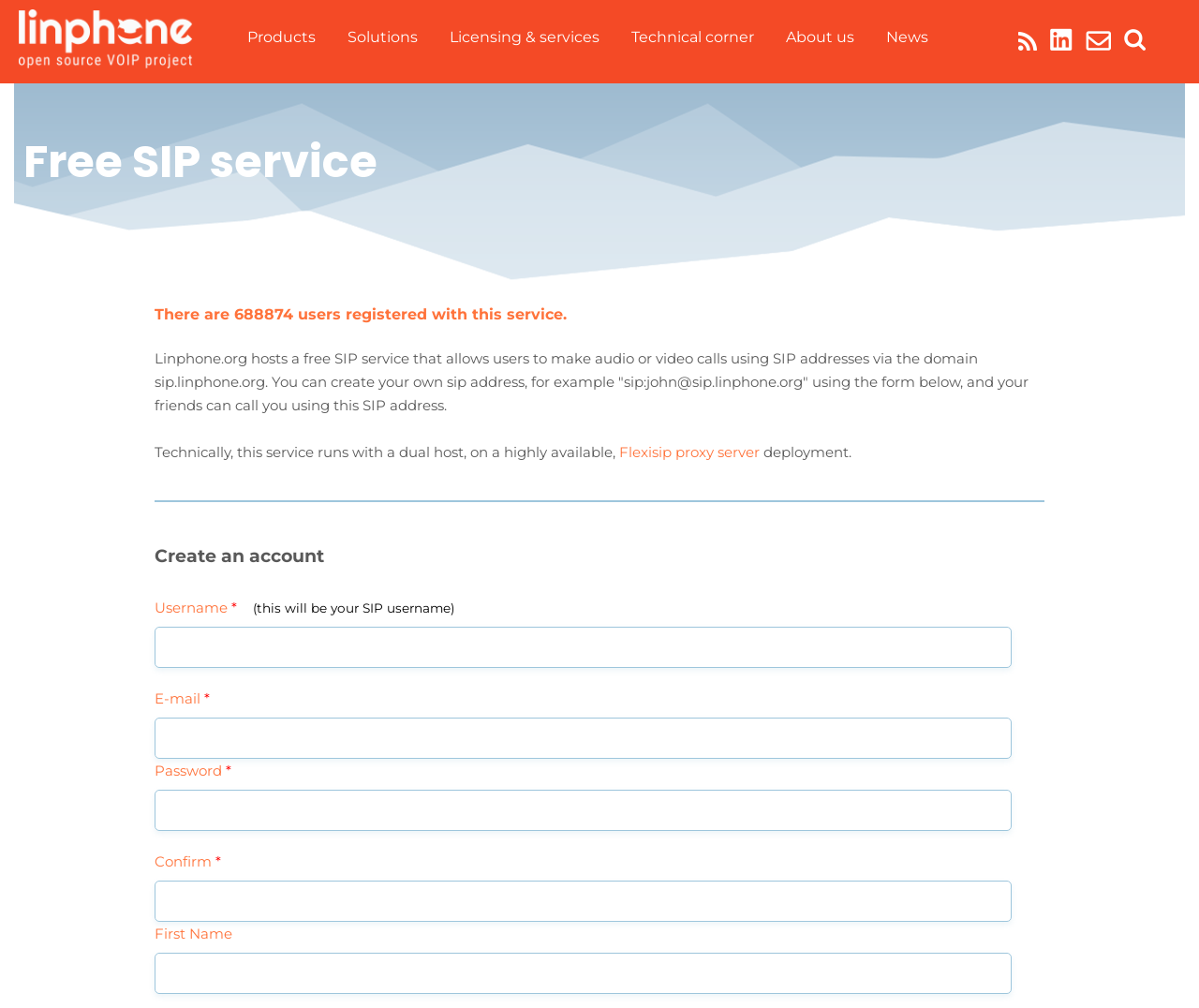What is the purpose of the Flexisip proxy server?
Based on the image, provide a one-word or brief-phrase response.

highly available deployment